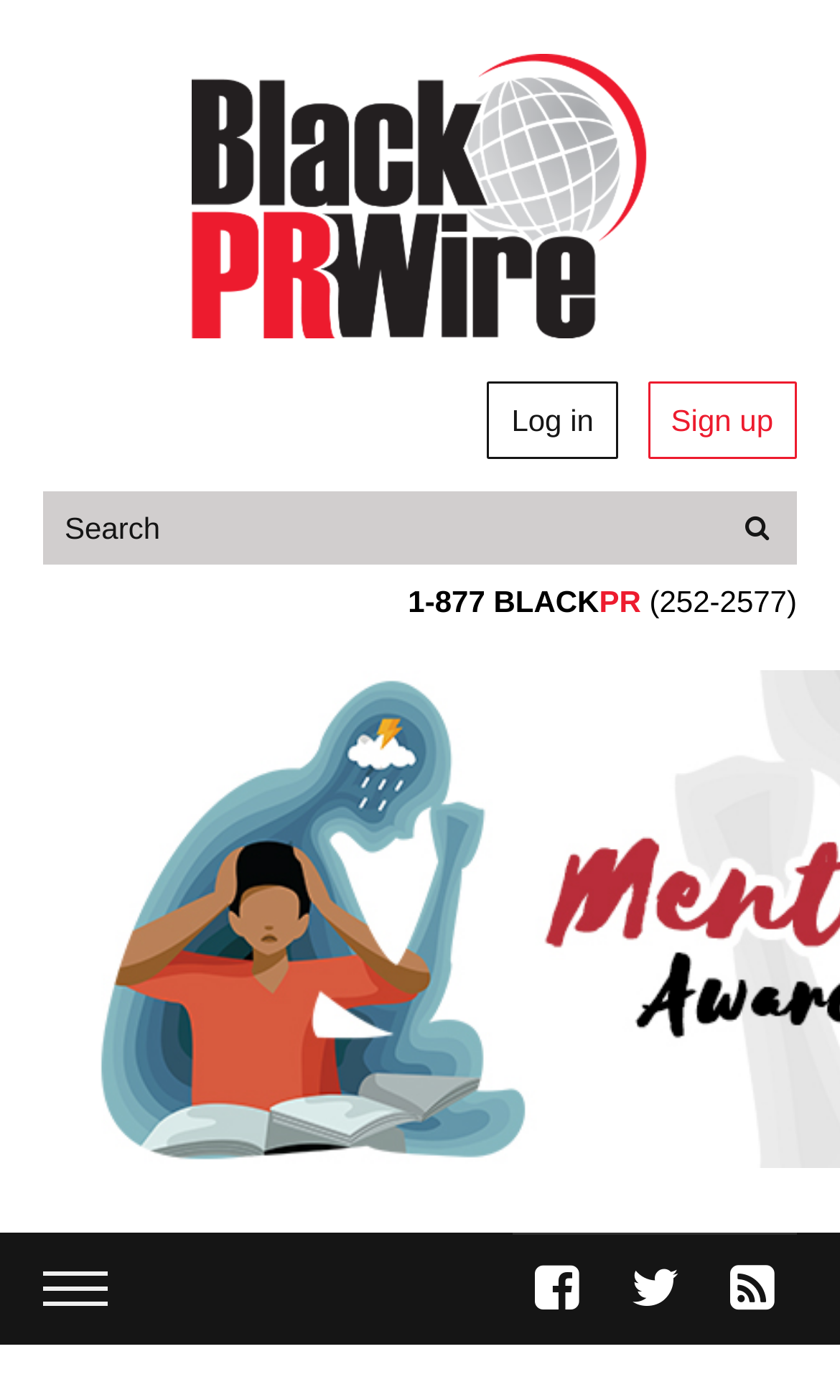Determine the bounding box coordinates of the region to click in order to accomplish the following instruction: "sign up". Provide the coordinates as four float numbers between 0 and 1, specifically [left, top, right, bottom].

[0.771, 0.272, 0.949, 0.328]